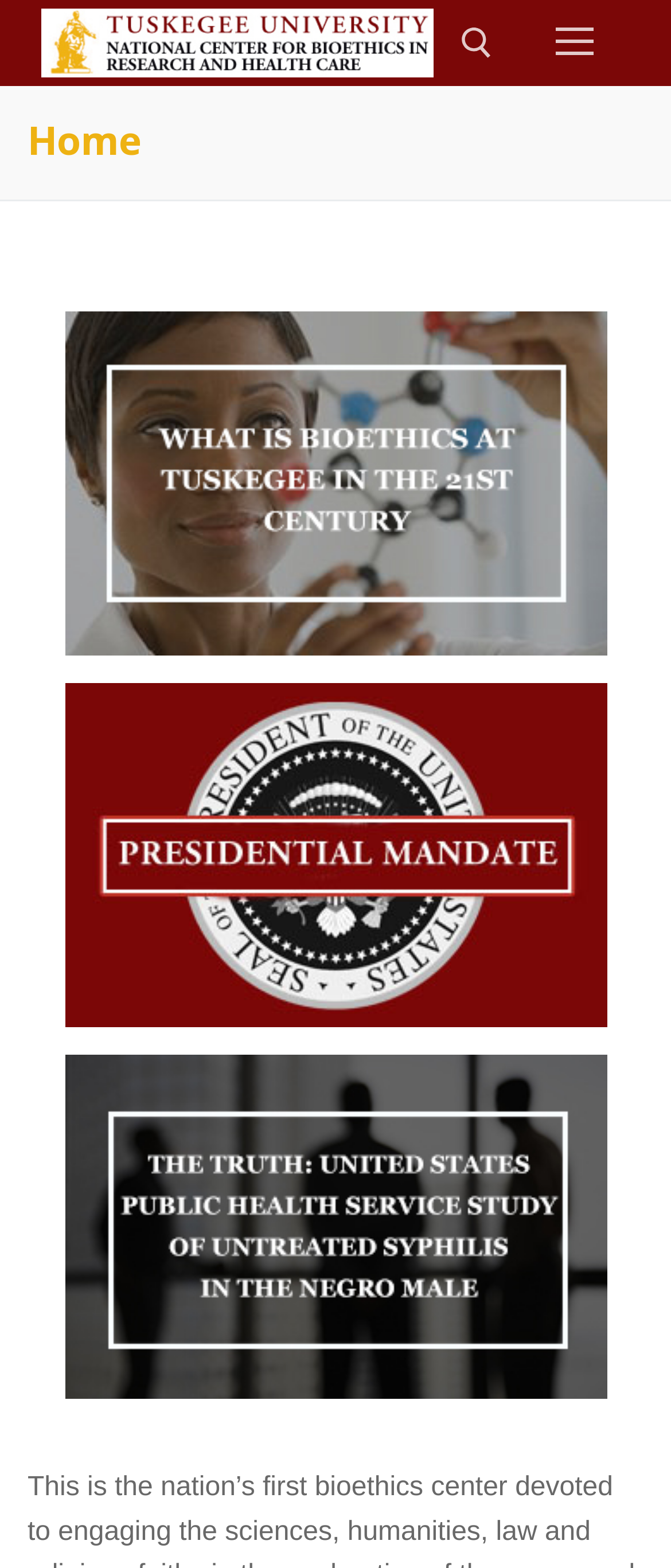Bounding box coordinates are specified in the format (top-left x, top-left y, bottom-right x, bottom-right y). All values are floating point numbers bounded between 0 and 1. Please provide the bounding box coordinate of the region this sentence describes: parent_node: Search for: aria-label="submit search"

[0.569, 0.12, 0.717, 0.165]